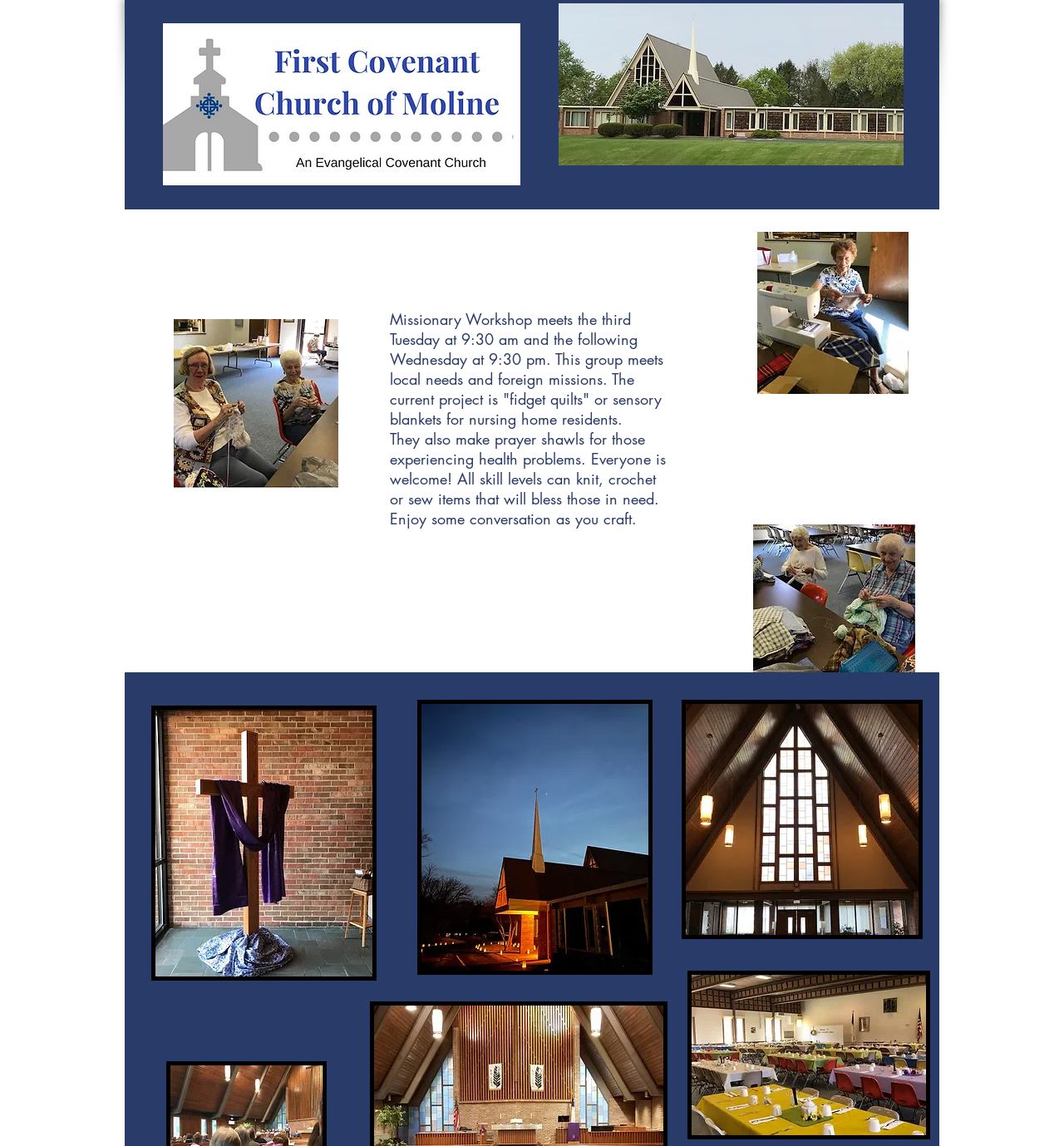Give a one-word or one-phrase response to the question: 
What is the atmosphere of the images on the webpage?

Friendly and social